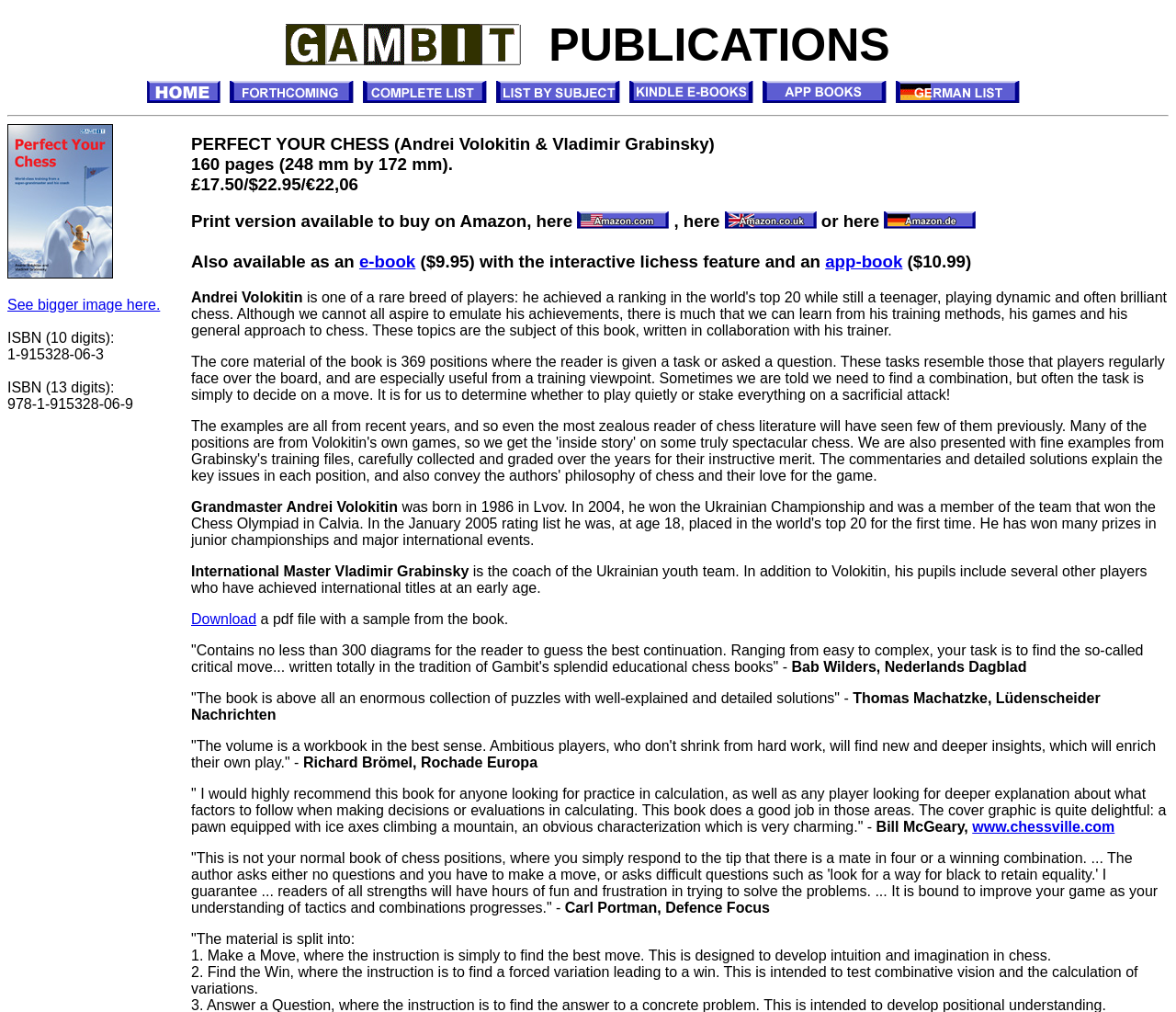Using floating point numbers between 0 and 1, provide the bounding box coordinates in the format (top-left x, top-left y, bottom-right x, bottom-right y). Locate the UI element described here: alt="Gambit Books in German"

[0.762, 0.094, 0.875, 0.104]